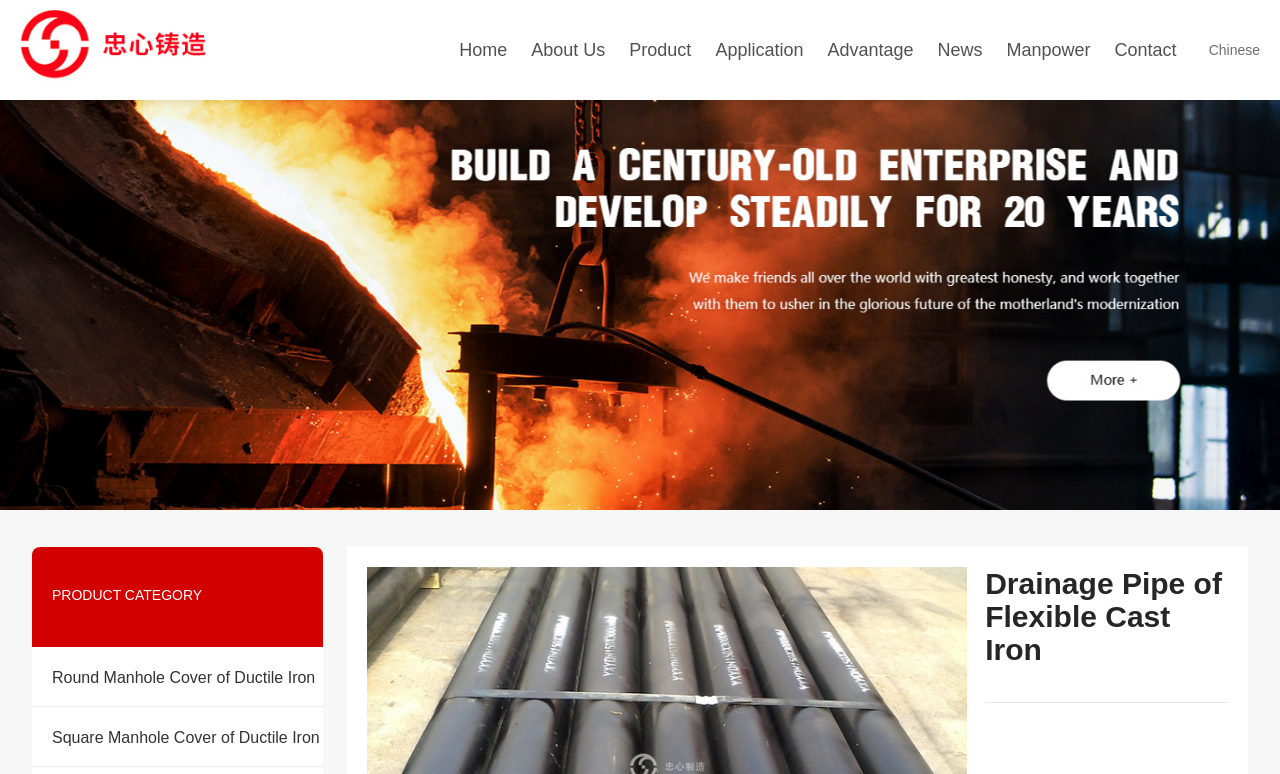What is the company name?
Provide a detailed and well-explained answer to the question.

The company name can be found in the top-left corner of the webpage, where it is written as 'zhongxin zhongxin' in Chinese characters, accompanied by two images of the company logo.